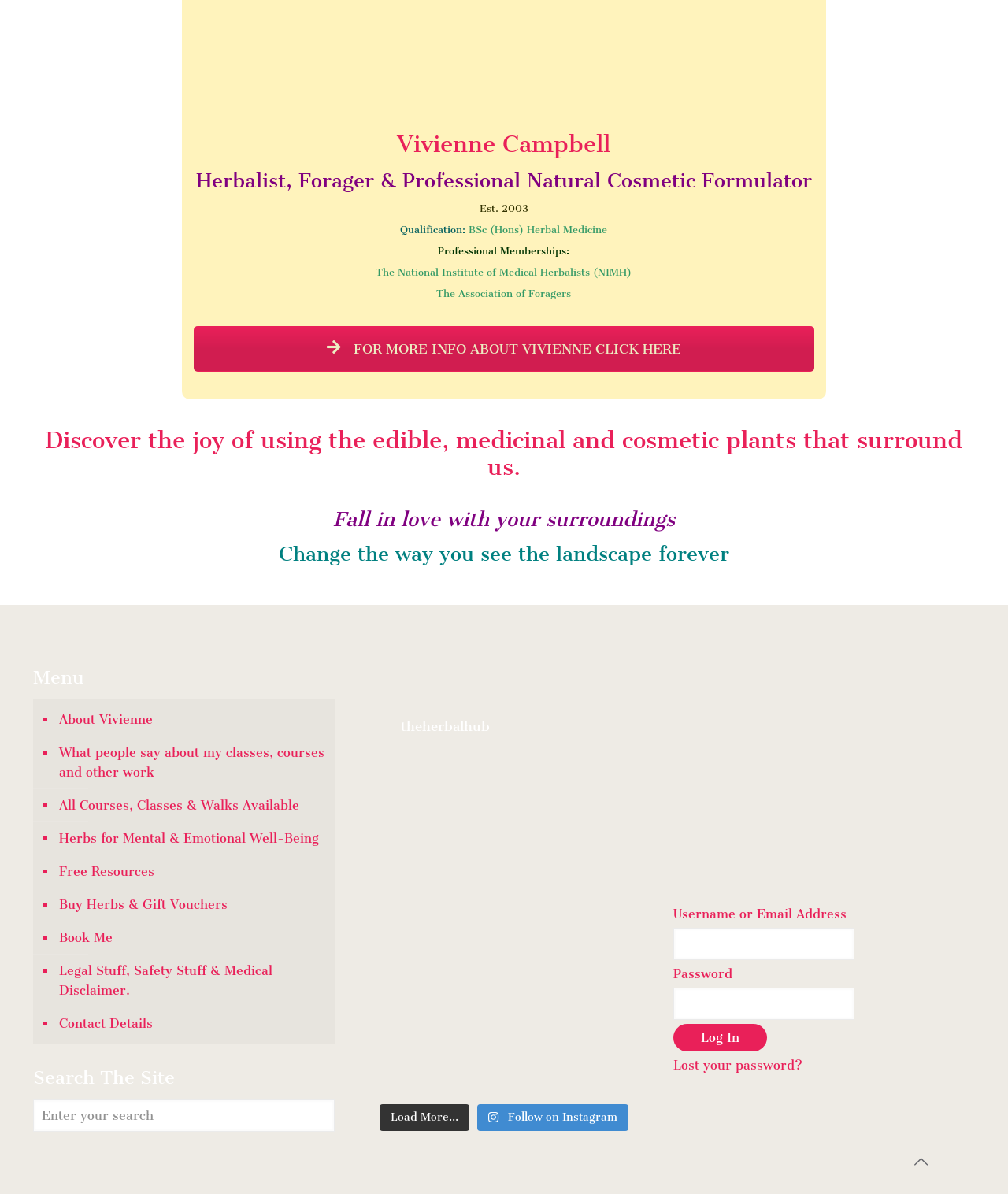Please give a succinct answer using a single word or phrase:
What is Vivienne Campbell's profession?

Herbalist, Forager & Professional Natural Cosmetic Formulator